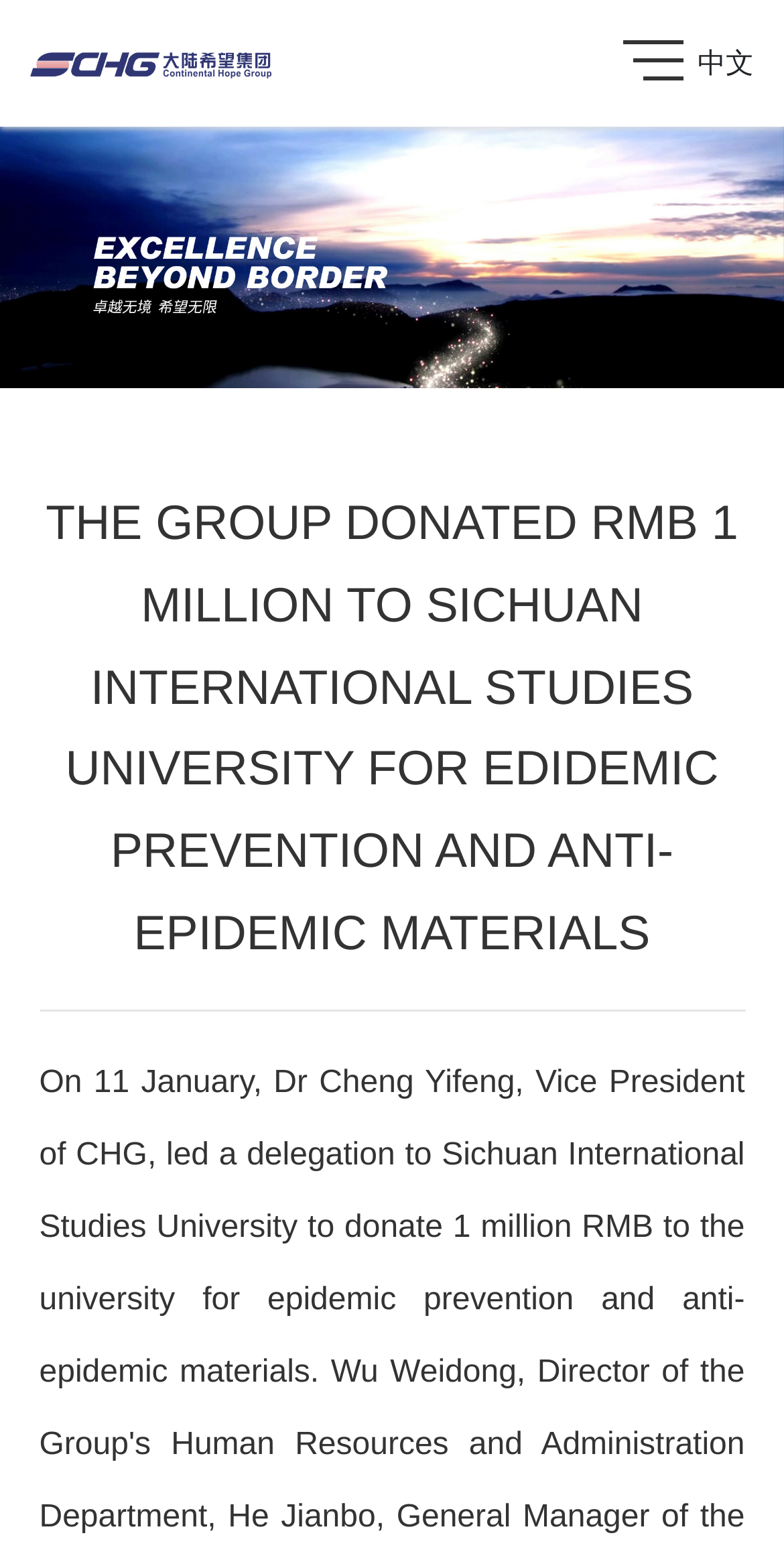Provide an in-depth caption for the contents of the webpage.

The webpage appears to be the official website of Continental Hope Group, a diversified comprehensive group involved in various industrial sectors. At the top-left corner, there is a logo of the company, which is an image with a link to the company's website. 

To the right of the logo, there is a language selection option, with a link to switch to Chinese. Below the logo, there is a large banner that spans the entire width of the page, featuring an image with the company's name. 

The main content of the webpage is a news article or a press release, with a title that reads "THE GROUP DONATED RMB 1 MILLION TO SICHUAN INTERNATIONAL STUDIES UNIVERSITY FOR EPIDEMIC PREVENTION AND ANTI-EPIDEMIC MATERIALS". This title is prominently displayed in the middle of the page. 

There is a horizontal separator line below the title, separating the title from the rest of the content. The webpage has a simple and clean layout, with a focus on presenting the company's news and information.